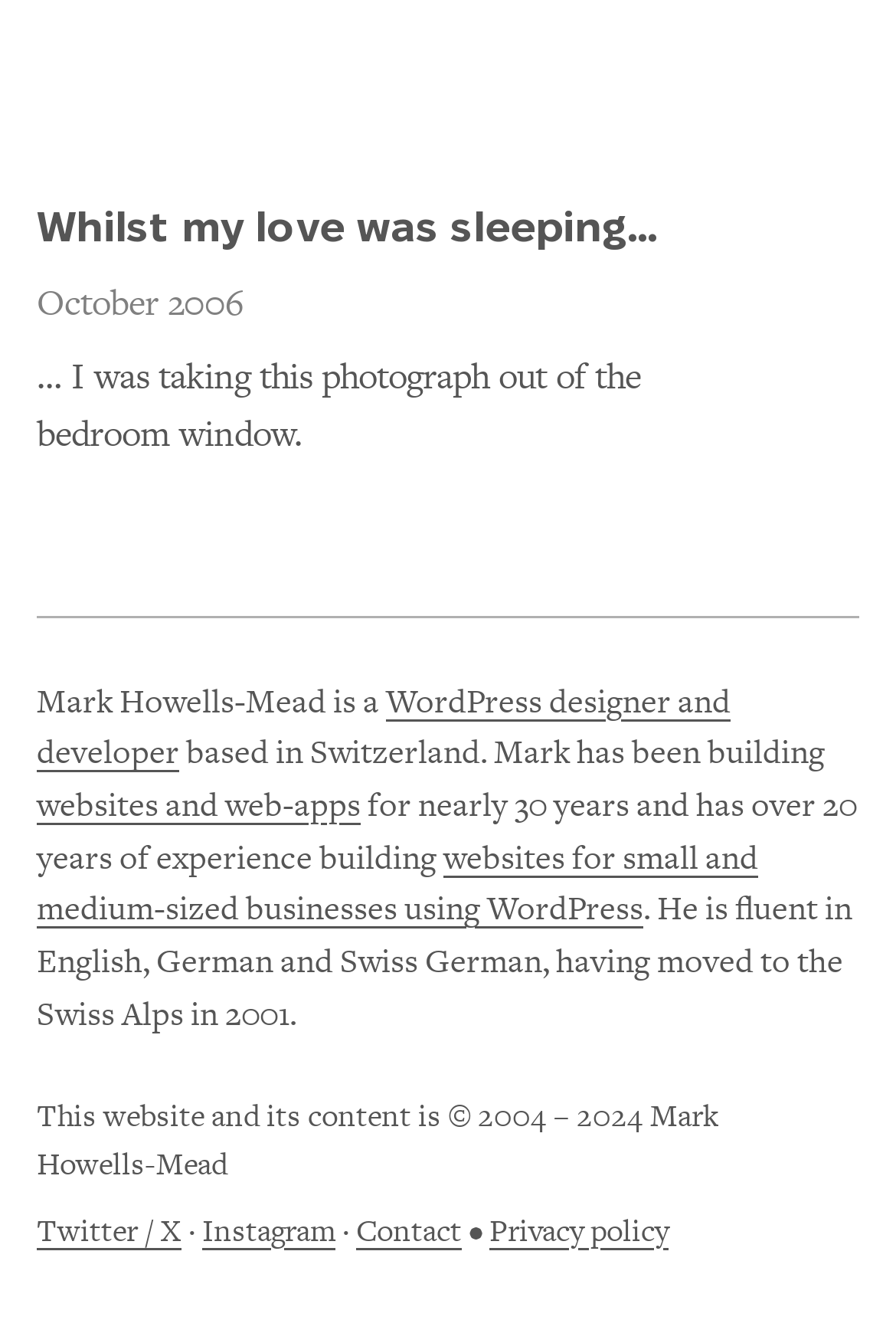Ascertain the bounding box coordinates for the UI element detailed here: "Whilst my love was sleeping…". The coordinates should be provided as [left, top, right, bottom] with each value being a float between 0 and 1.

[0.041, 0.128, 0.738, 0.165]